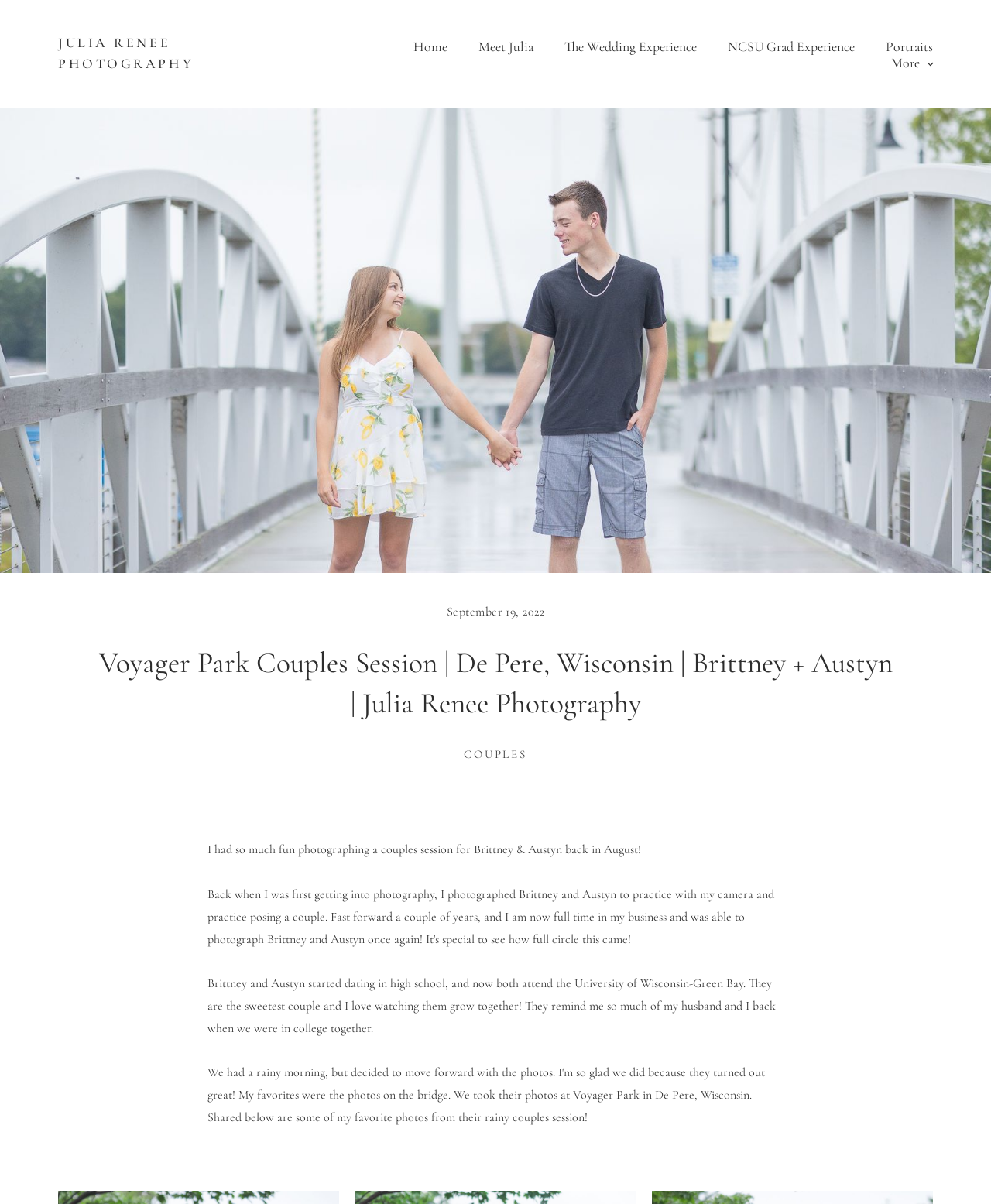Specify the bounding box coordinates of the region I need to click to perform the following instruction: "go to home page". The coordinates must be four float numbers in the range of 0 to 1, i.e., [left, top, right, bottom].

[0.409, 0.034, 0.459, 0.045]